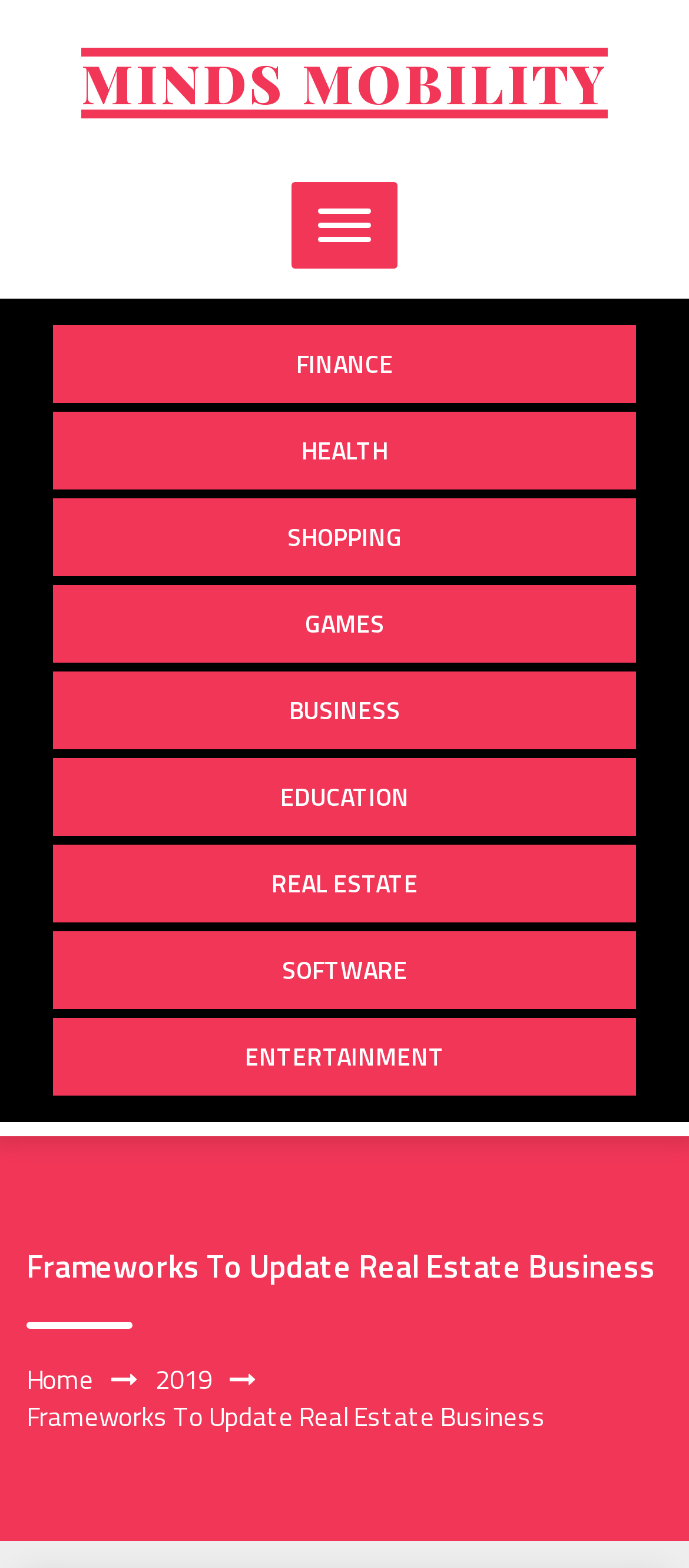Can you find the bounding box coordinates of the area I should click to execute the following instruction: "go to REAL ESTATE"?

[0.077, 0.539, 0.923, 0.588]